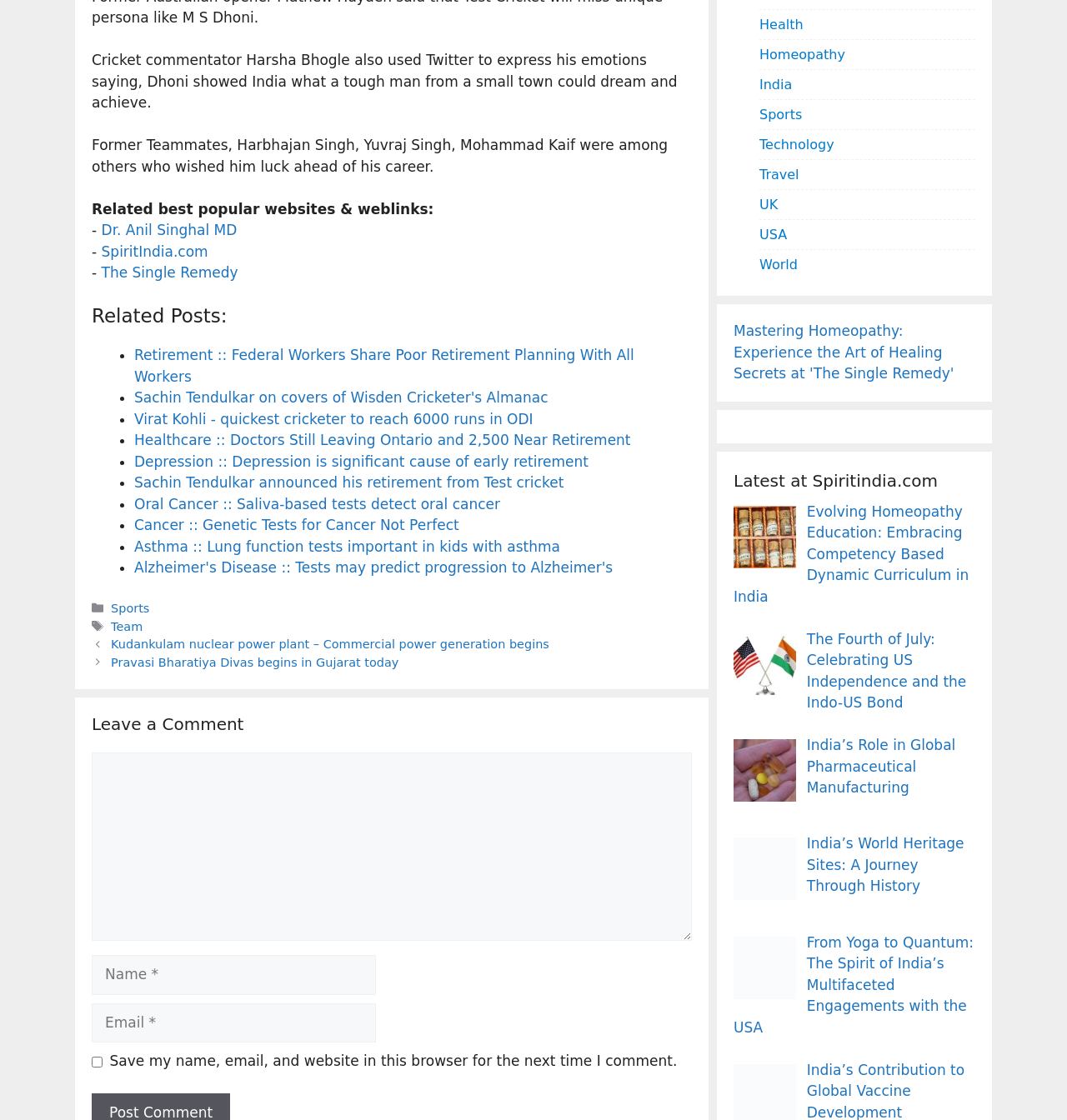Provide the bounding box coordinates of the HTML element described by the text: "parent_node: Comment name="email" placeholder="Email *"".

[0.086, 0.896, 0.352, 0.931]